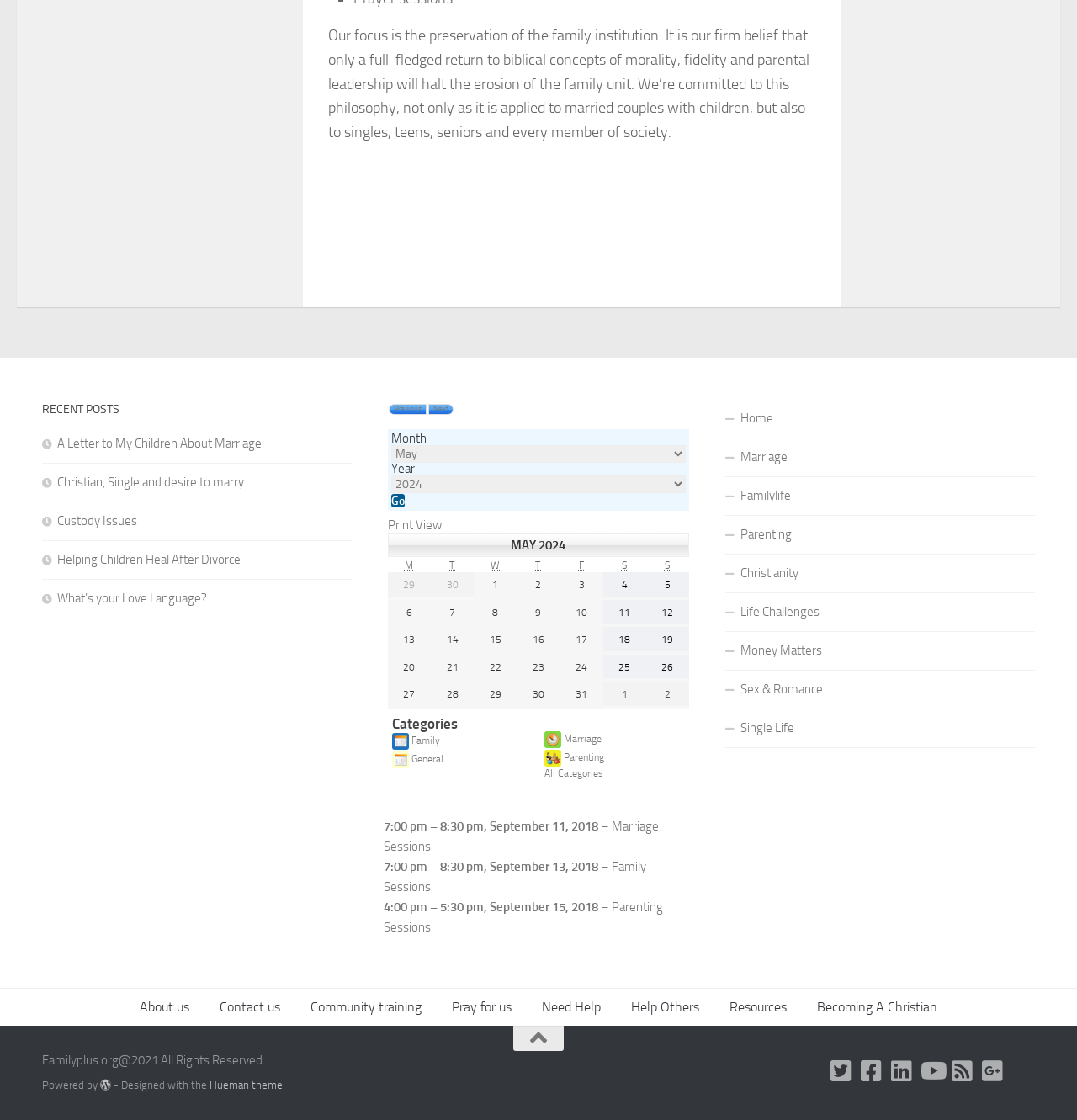How many categories are listed?
Give a single word or phrase as your answer by examining the image.

5